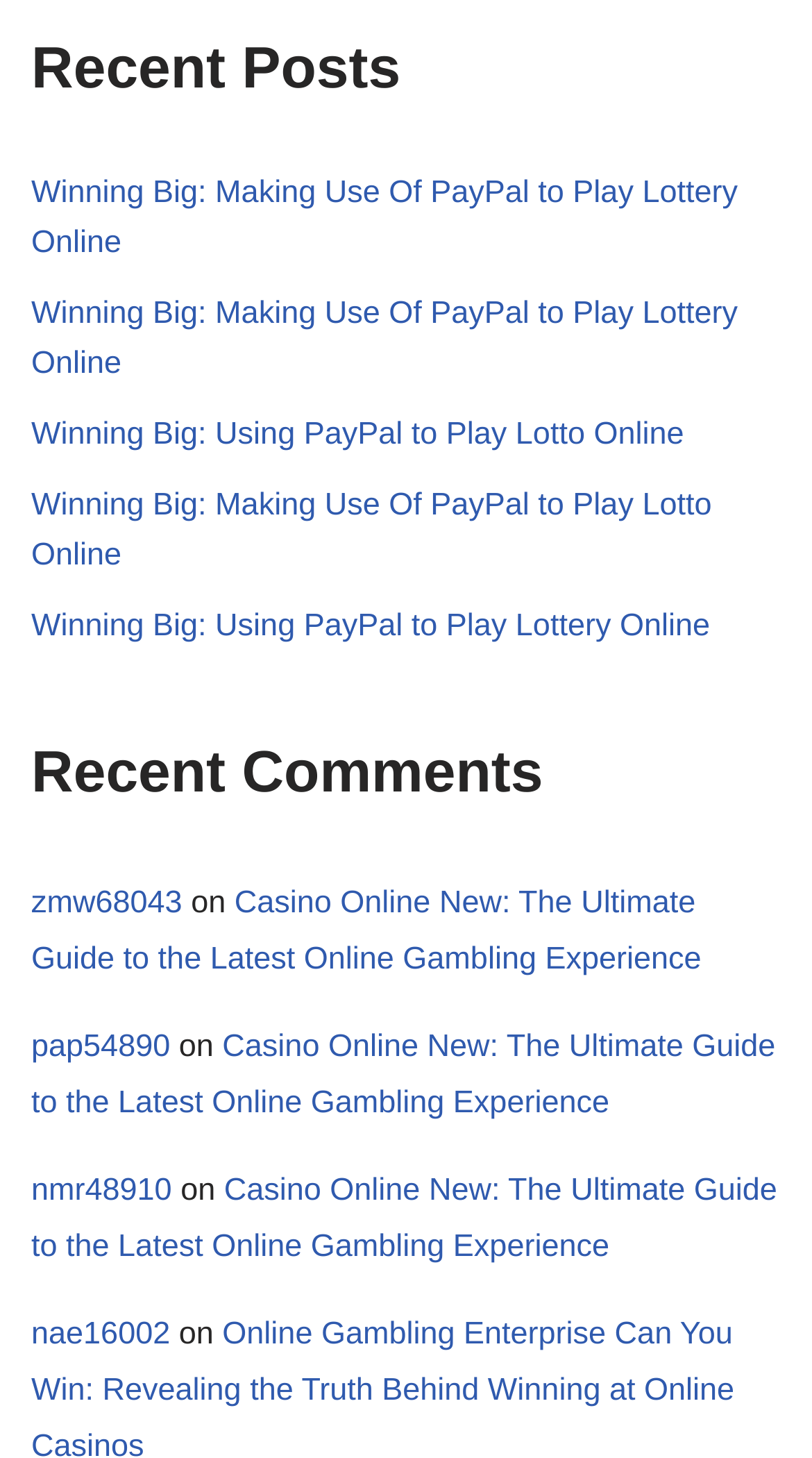Predict the bounding box coordinates of the area that should be clicked to accomplish the following instruction: "Call the phone number". The bounding box coordinates should consist of four float numbers between 0 and 1, i.e., [left, top, right, bottom].

None